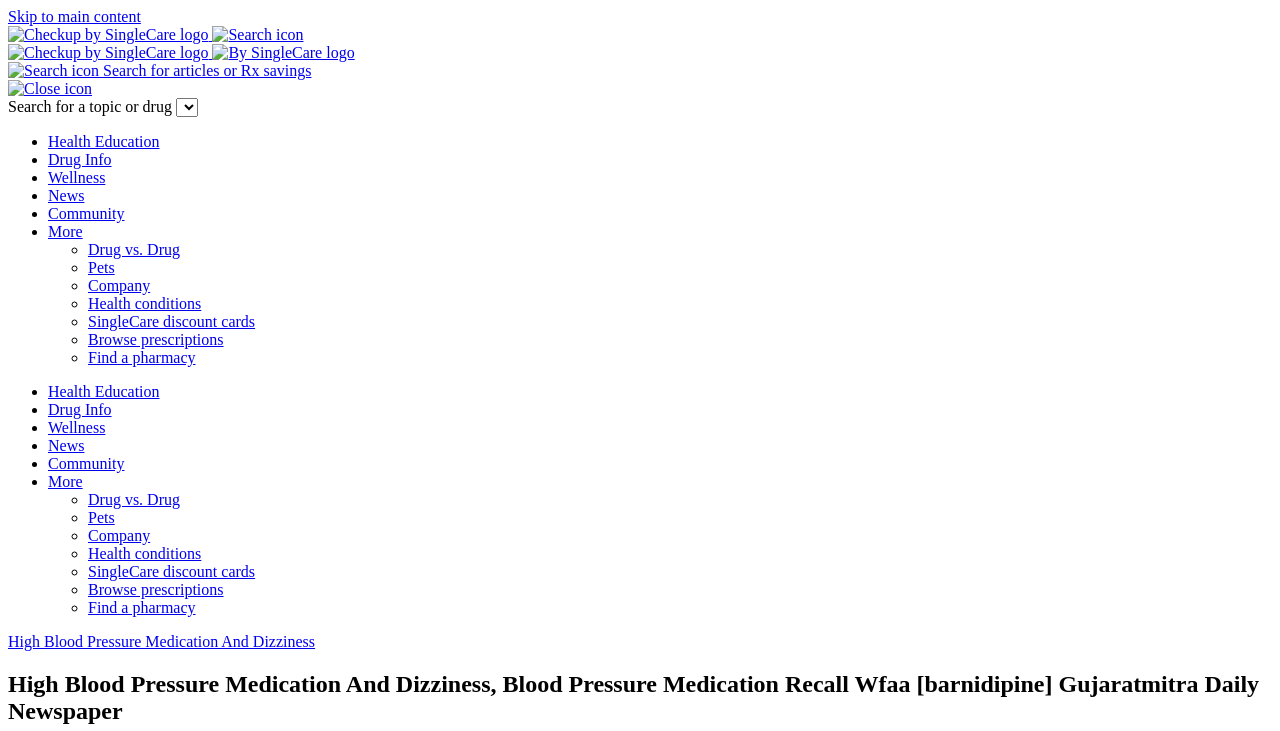Please extract the title of the webpage.

High Blood Pressure Medication And Dizziness, Blood Pressure Medication Recall Wfaa [barnidipine] Gujaratmitra Daily Newspaper